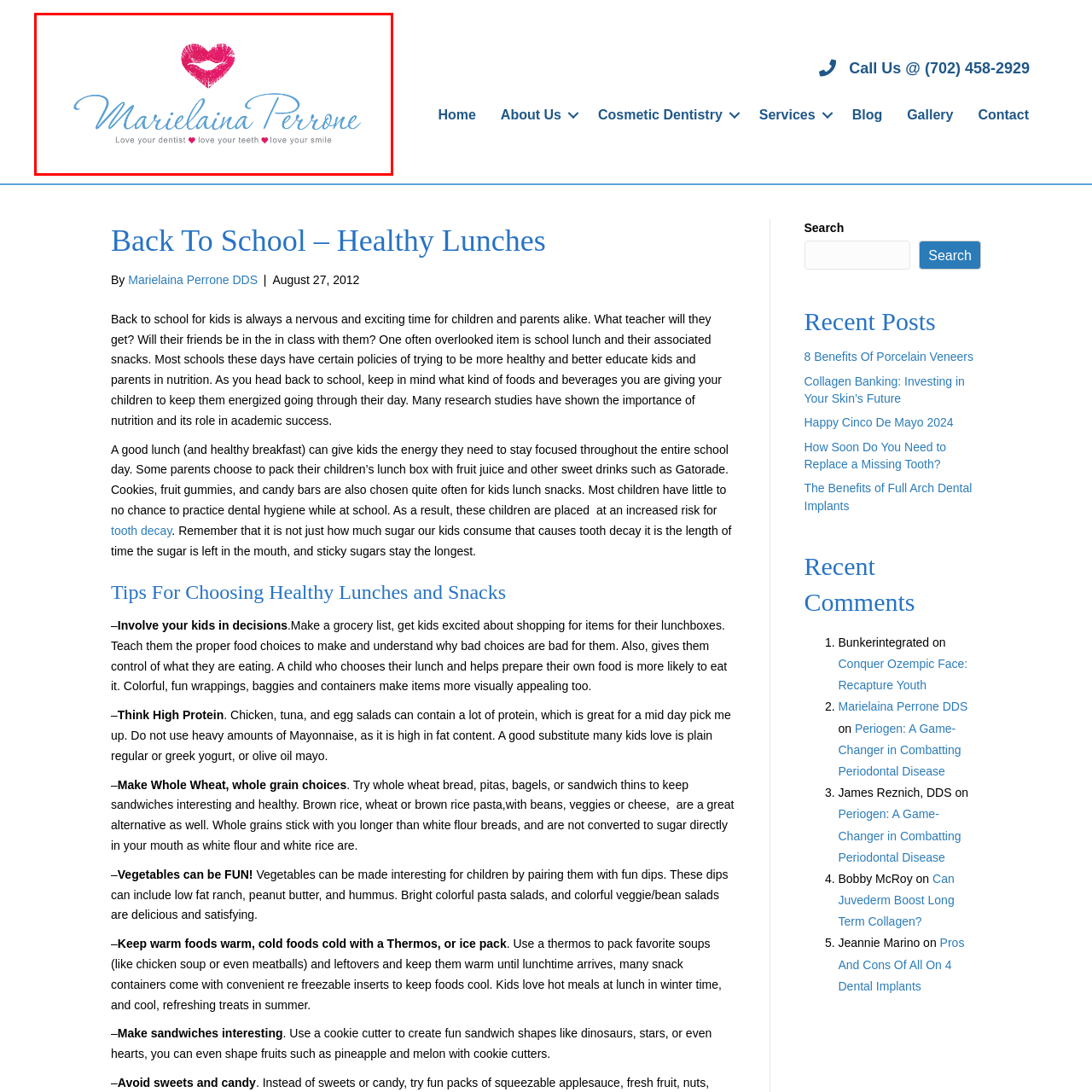Analyze the picture within the red frame, What is the topic of the webpage? 
Provide a one-word or one-phrase response.

Healthy lunch tips for children